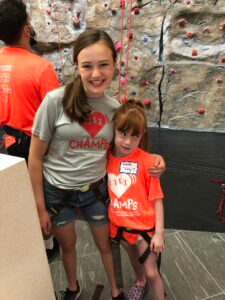Give a short answer using one word or phrase for the question:
What is the logo on the younger girl's t-shirt?

CHAMPS